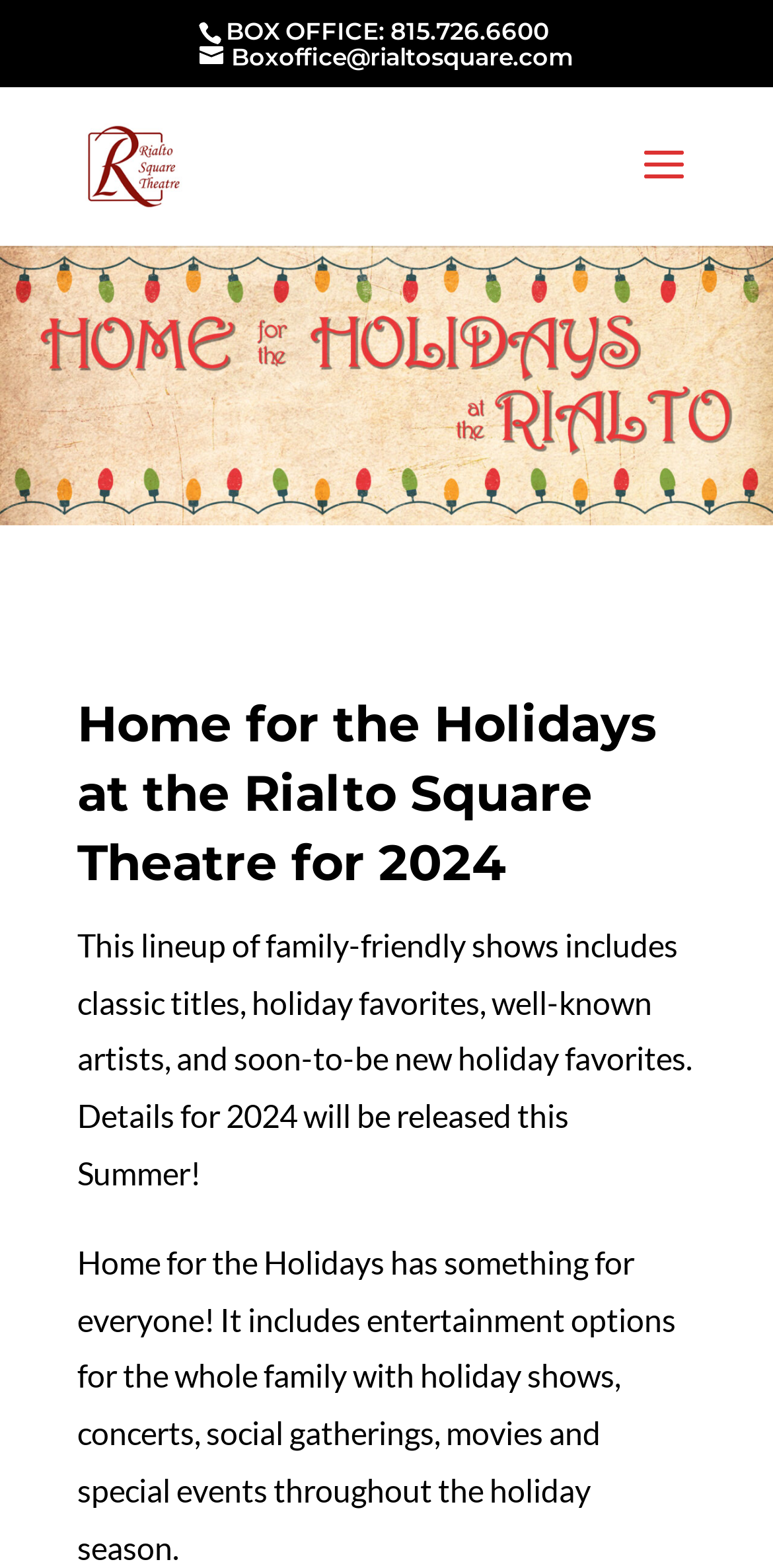Can you extract the headline from the webpage for me?

Home for the Holidays at the Rialto Square Theatre for 2024